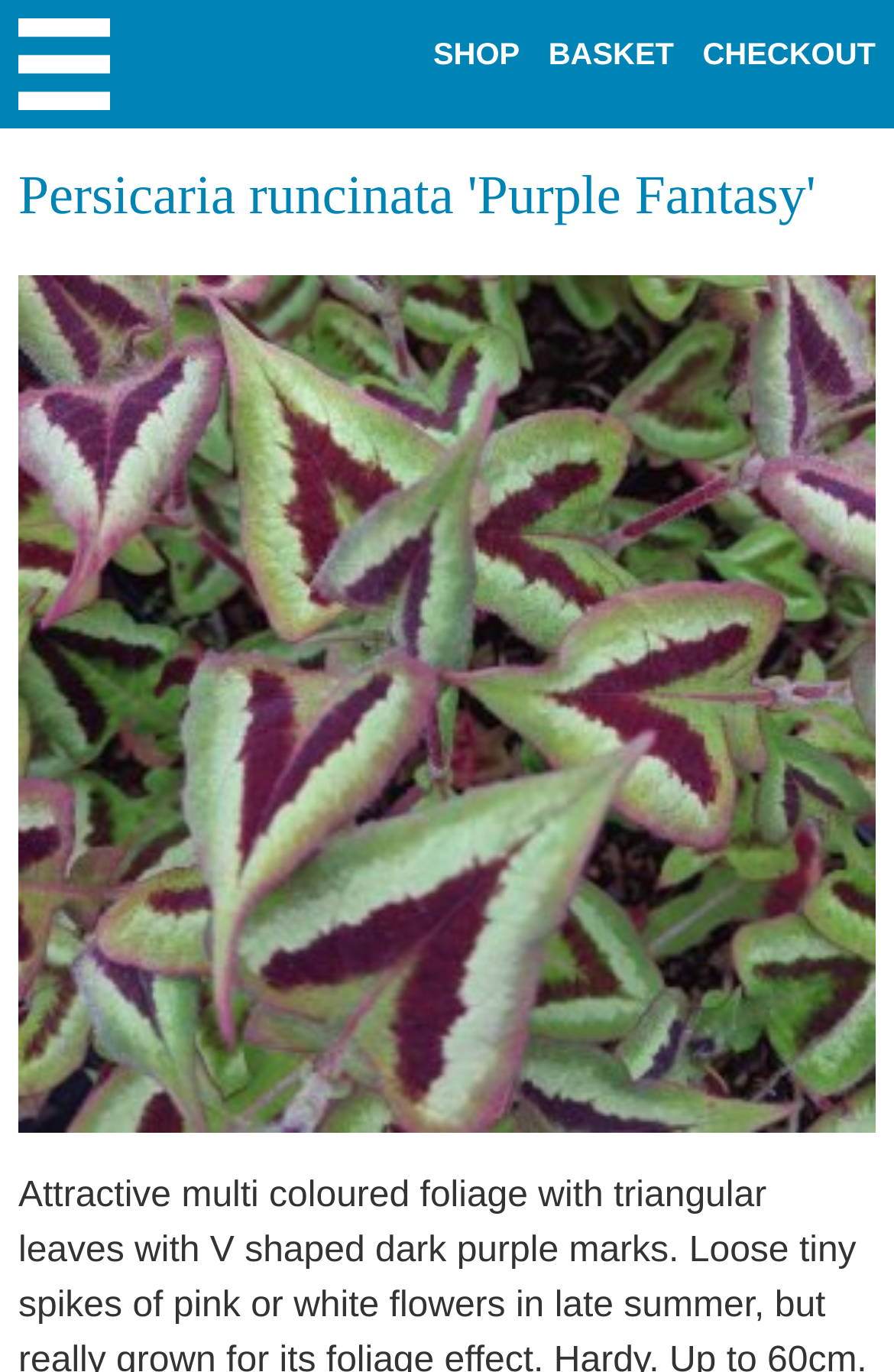What is the color of the flowers of the plant? Based on the image, give a response in one word or a short phrase.

Pink/white